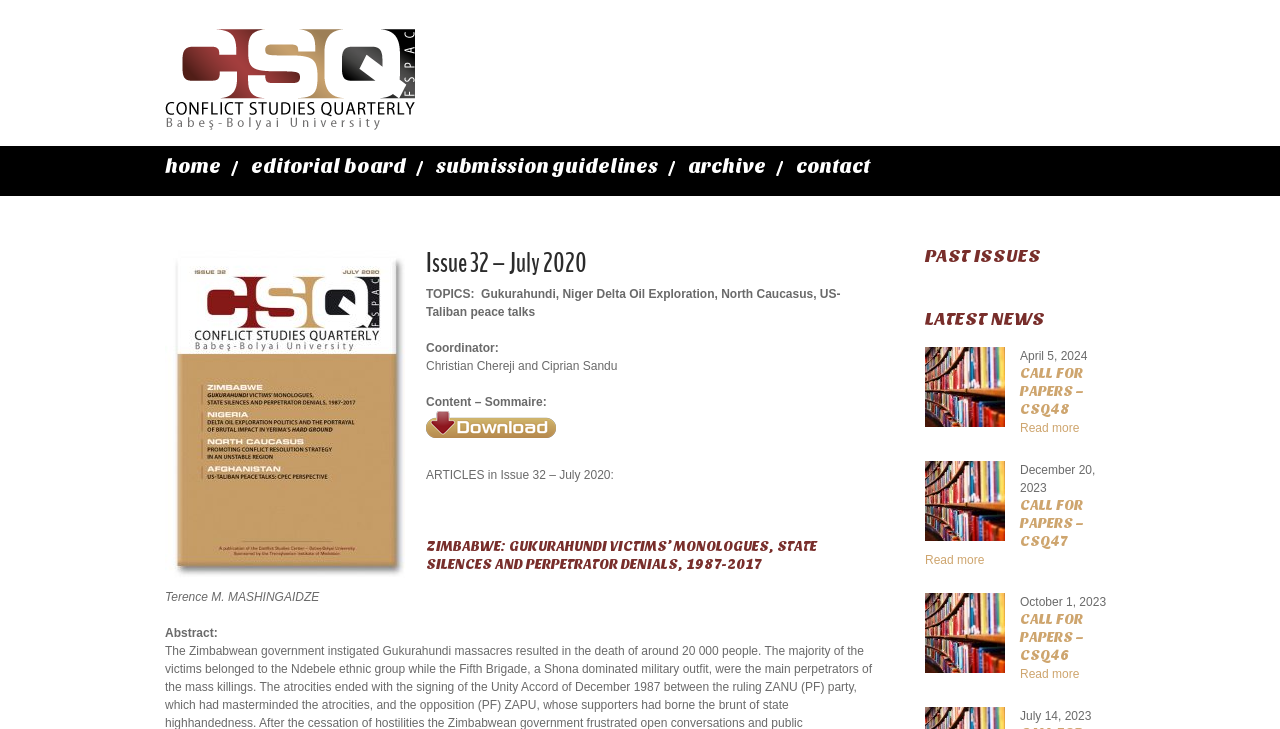Identify the bounding box coordinates for the element you need to click to achieve the following task: "View the 'CALL FOR PAPERS – CSQ48'". Provide the bounding box coordinates as four float numbers between 0 and 1, in the form [left, top, right, bottom].

[0.723, 0.501, 0.871, 0.575]